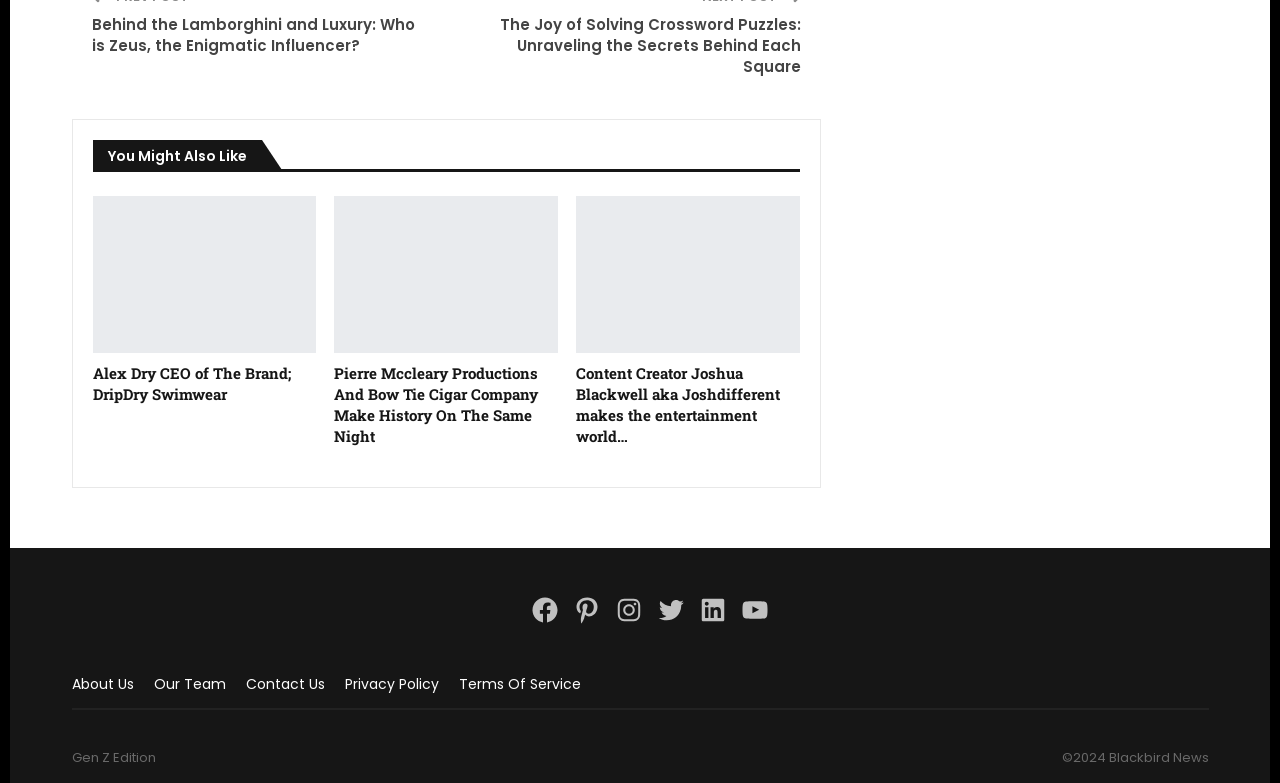Could you highlight the region that needs to be clicked to execute the instruction: "Check out the article about Pierre Mccleary Productions"?

[0.261, 0.25, 0.436, 0.45]